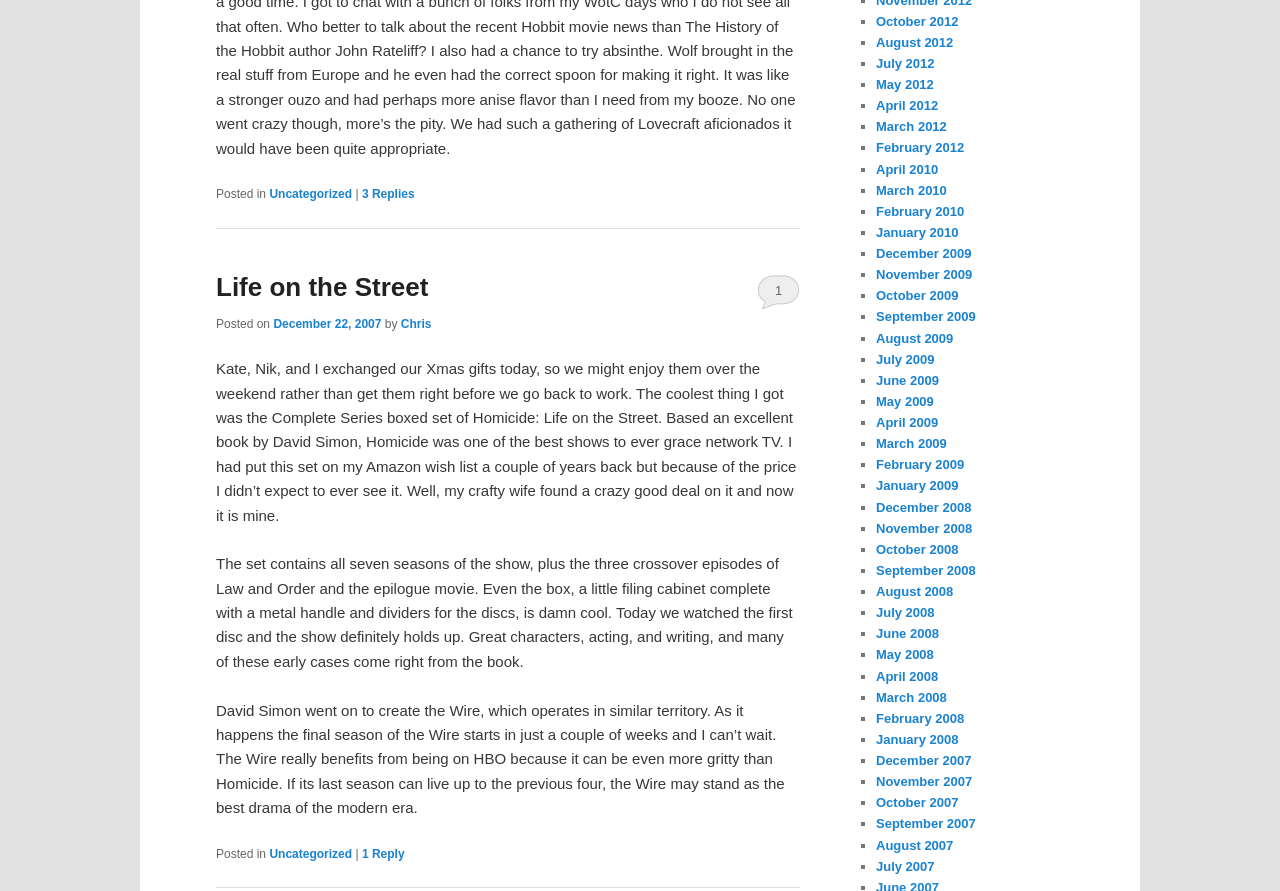Pinpoint the bounding box coordinates of the clickable area needed to execute the instruction: "Browse the archives for October 2012". The coordinates should be specified as four float numbers between 0 and 1, i.e., [left, top, right, bottom].

[0.684, 0.015, 0.749, 0.032]